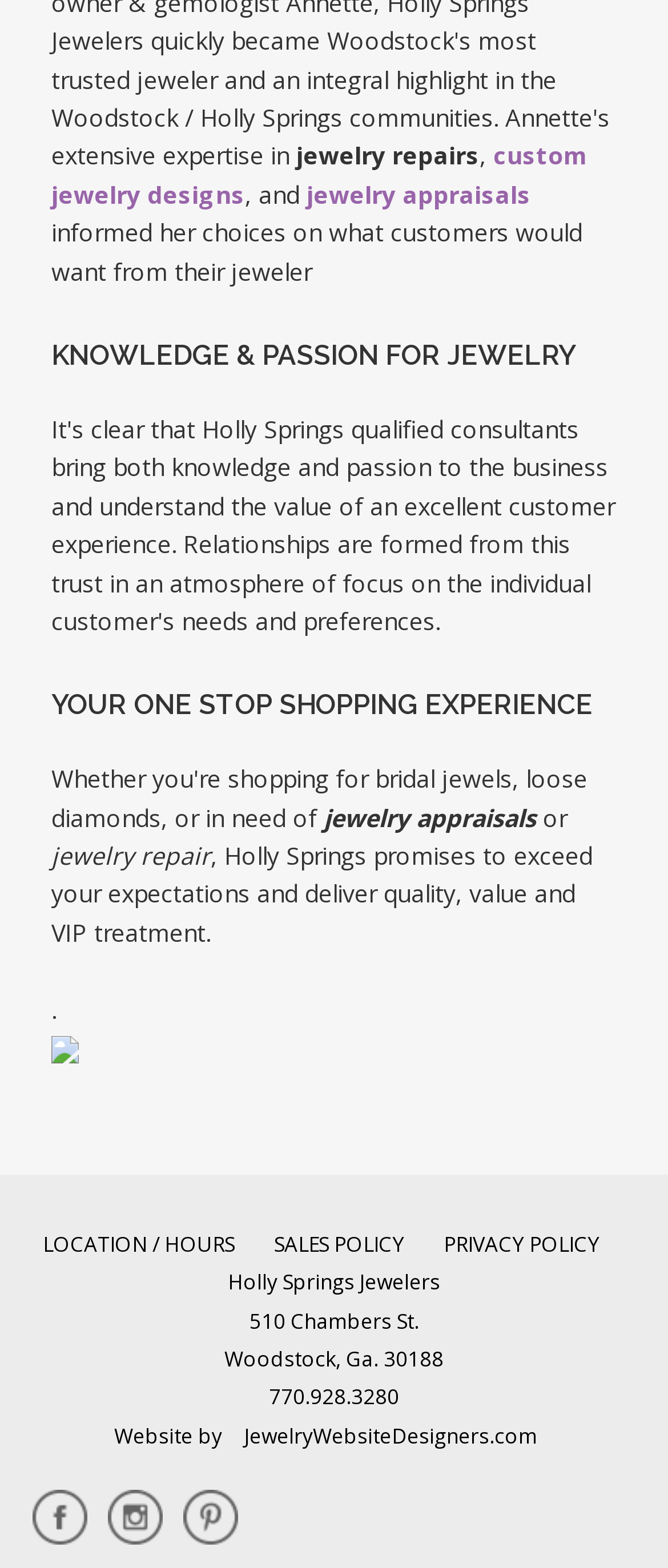Highlight the bounding box coordinates of the region I should click on to meet the following instruction: "check PRIVACY POLICY".

[0.638, 0.784, 0.923, 0.802]